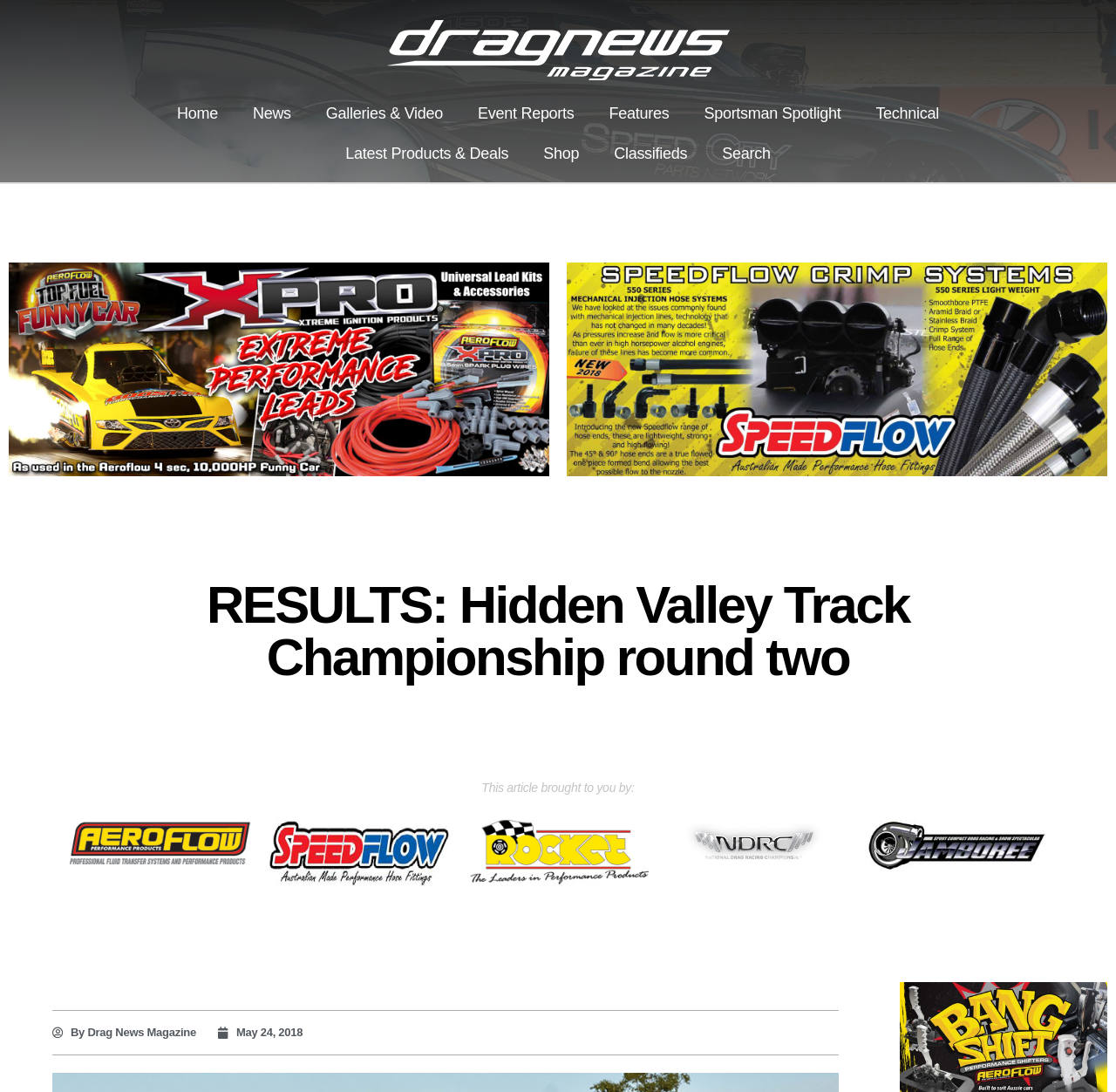What is the date of the article?
Based on the screenshot, provide your answer in one word or phrase.

May 24, 2018